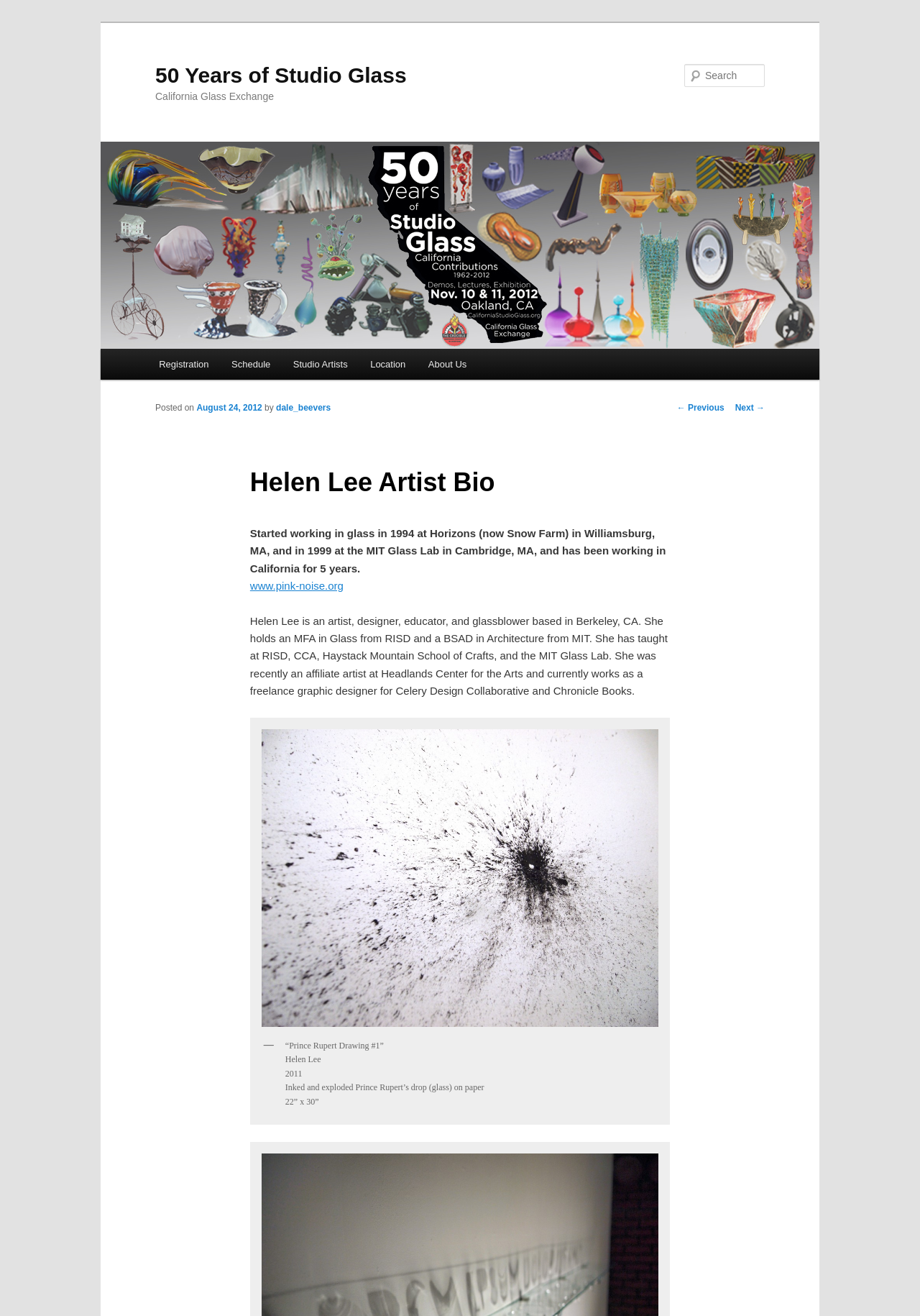Identify and provide the text of the main header on the webpage.

50 Years of Studio Glass